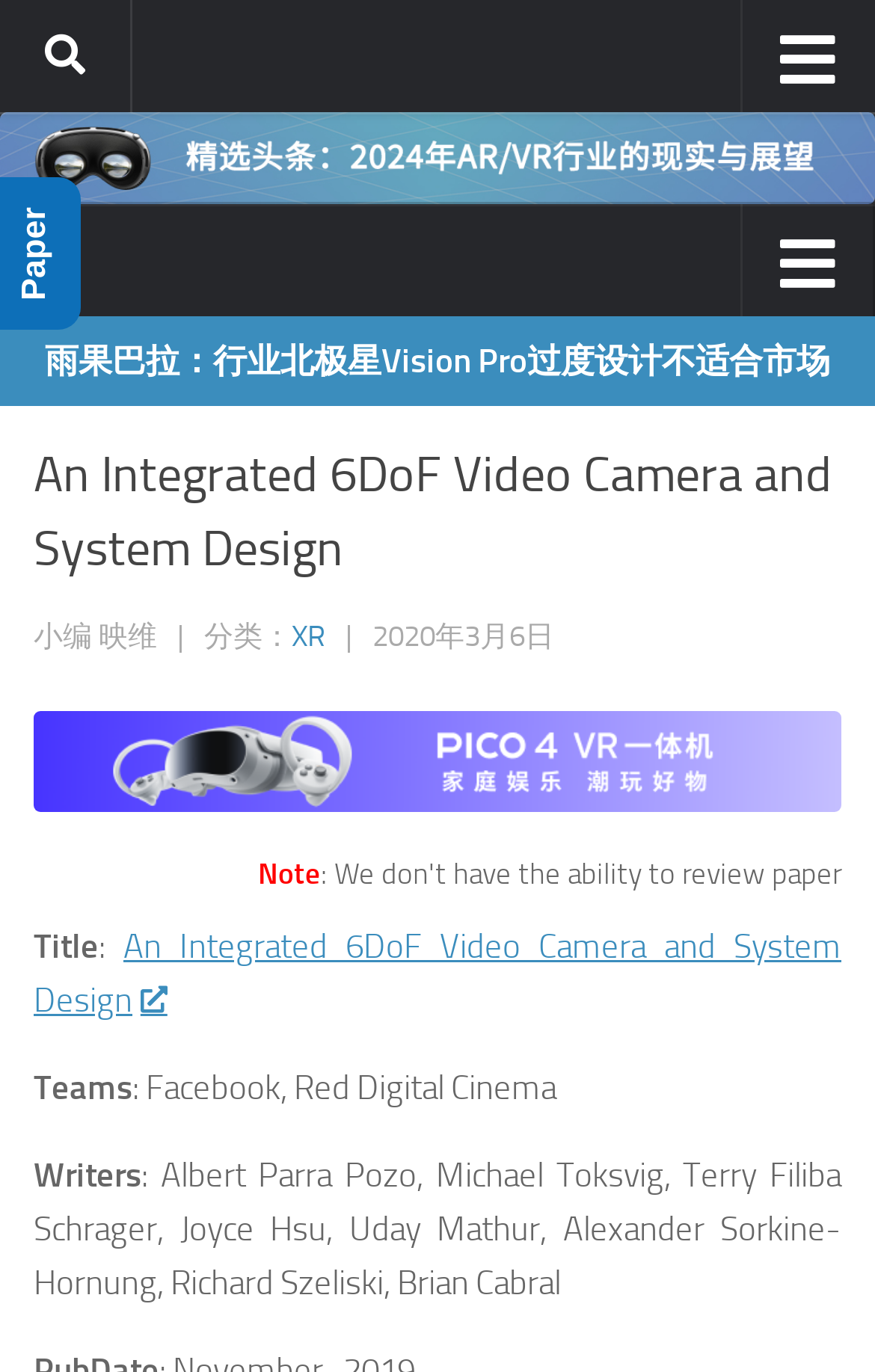What is the category of the article?
Using the image as a reference, give an elaborate response to the question.

I determined the category by looking at the text '分类：' which means 'category' in English, and the link 'XR' next to it, indicating that the article belongs to the XR category.